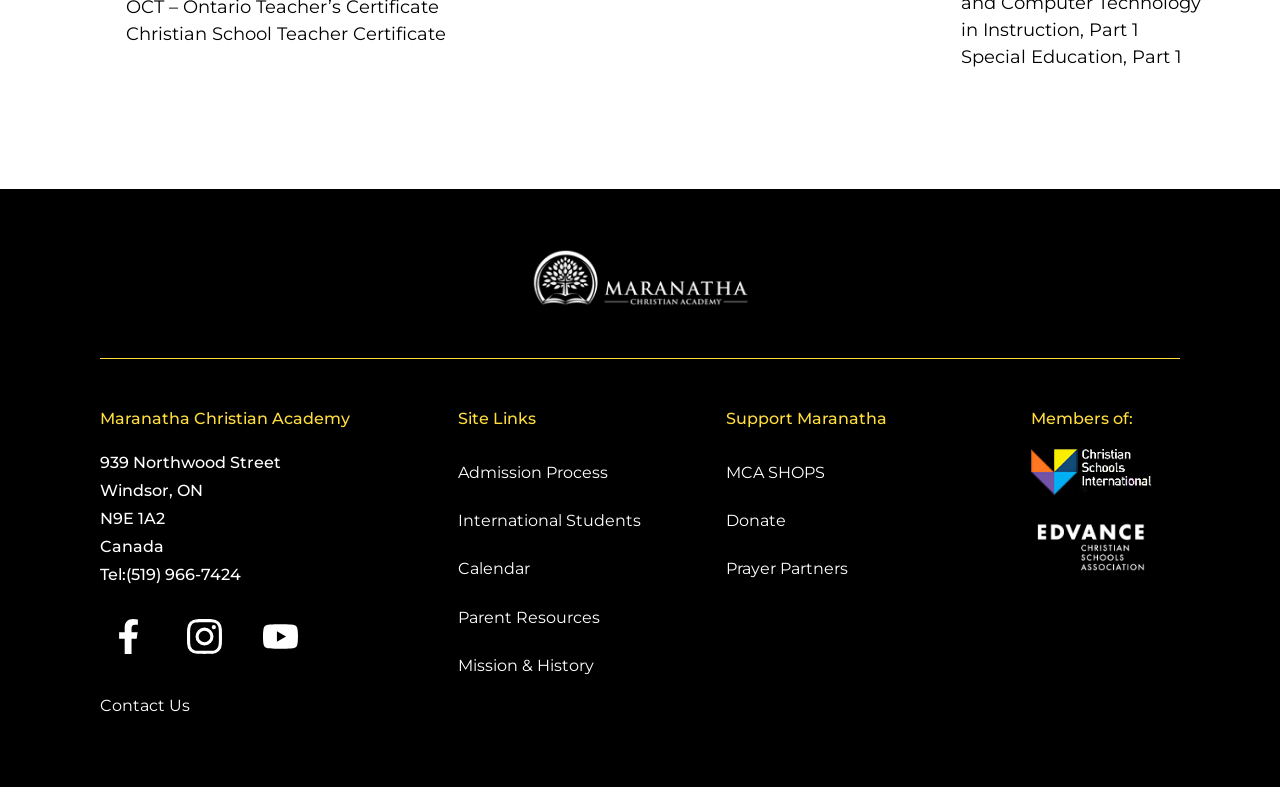What is the name of the Christian school?
Could you give a comprehensive explanation in response to this question?

The name of the Christian school can be found in the static text element located at the top-left section of the webpage, which reads 'Maranatha Christian Academy'.